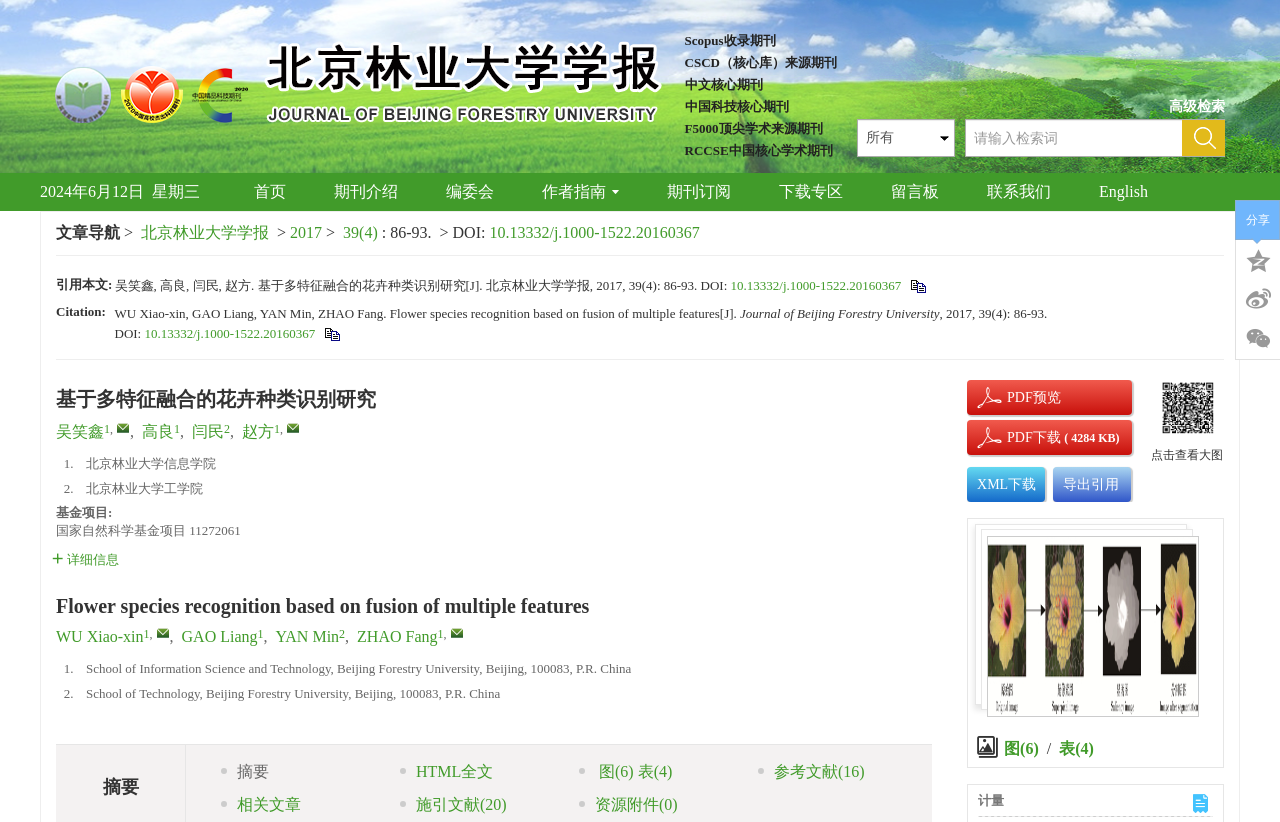How many authors are there in the article?
Answer briefly with a single word or phrase based on the image.

4